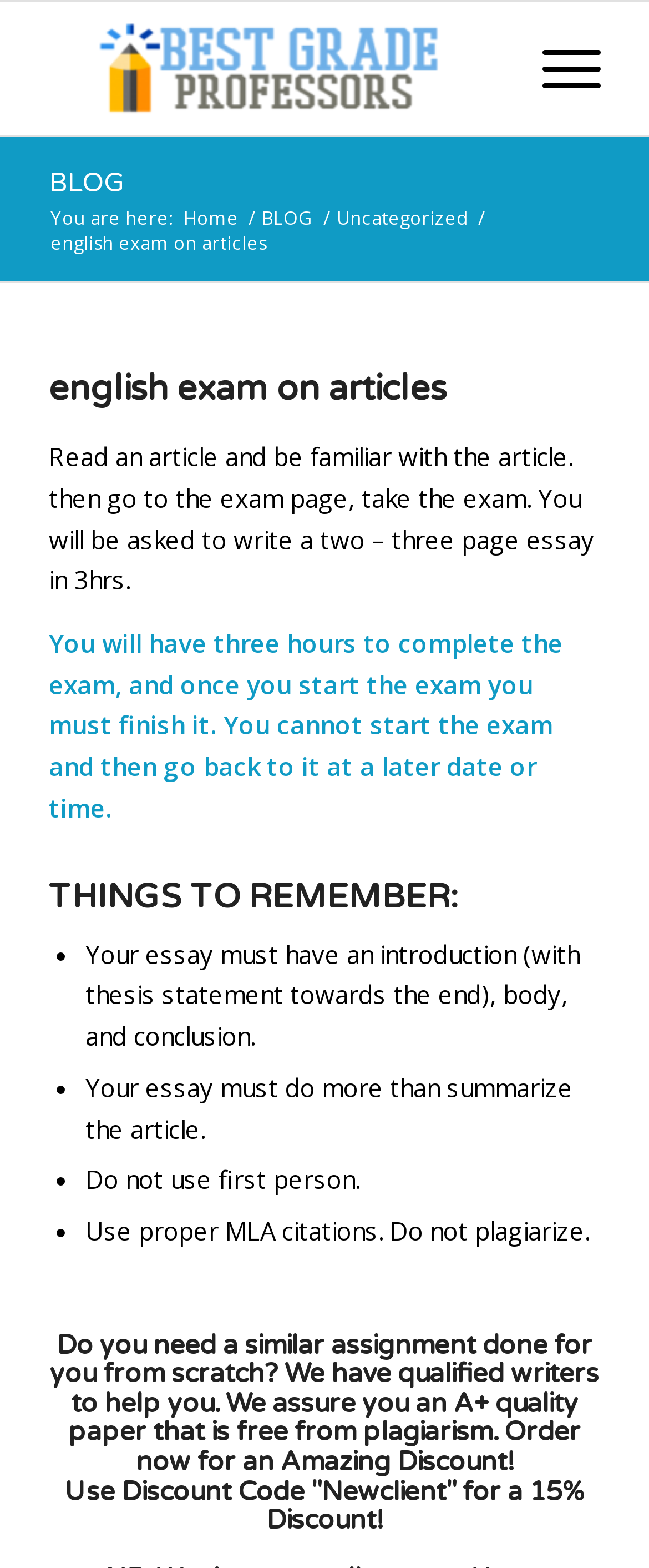How long does the exam take?
Using the details from the image, give an elaborate explanation to answer the question.

The webpage states that 'You will have three hours to complete the exam, and once you start the exam you must finish it.' This implies that the exam has a time limit of 3 hours.